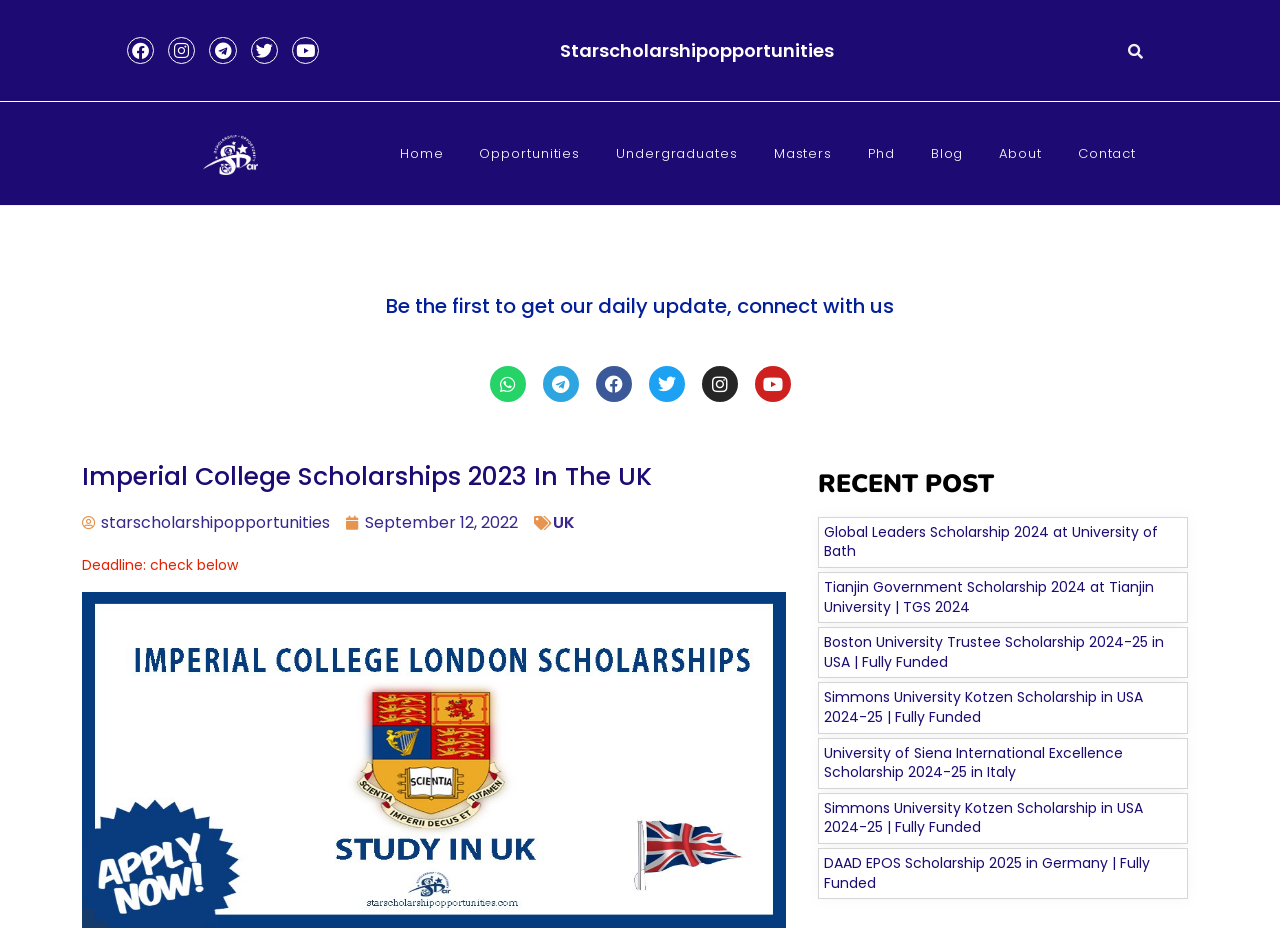Examine the image carefully and respond to the question with a detailed answer: 
What is the purpose of Imperial College Scholarships?

Based on the webpage, it appears that Imperial College Scholarships provide opportunities for research students with great potential to work within their chosen fields. The webpage is dedicated to showcasing these scholarship opportunities, suggesting that the primary purpose is to support research students.